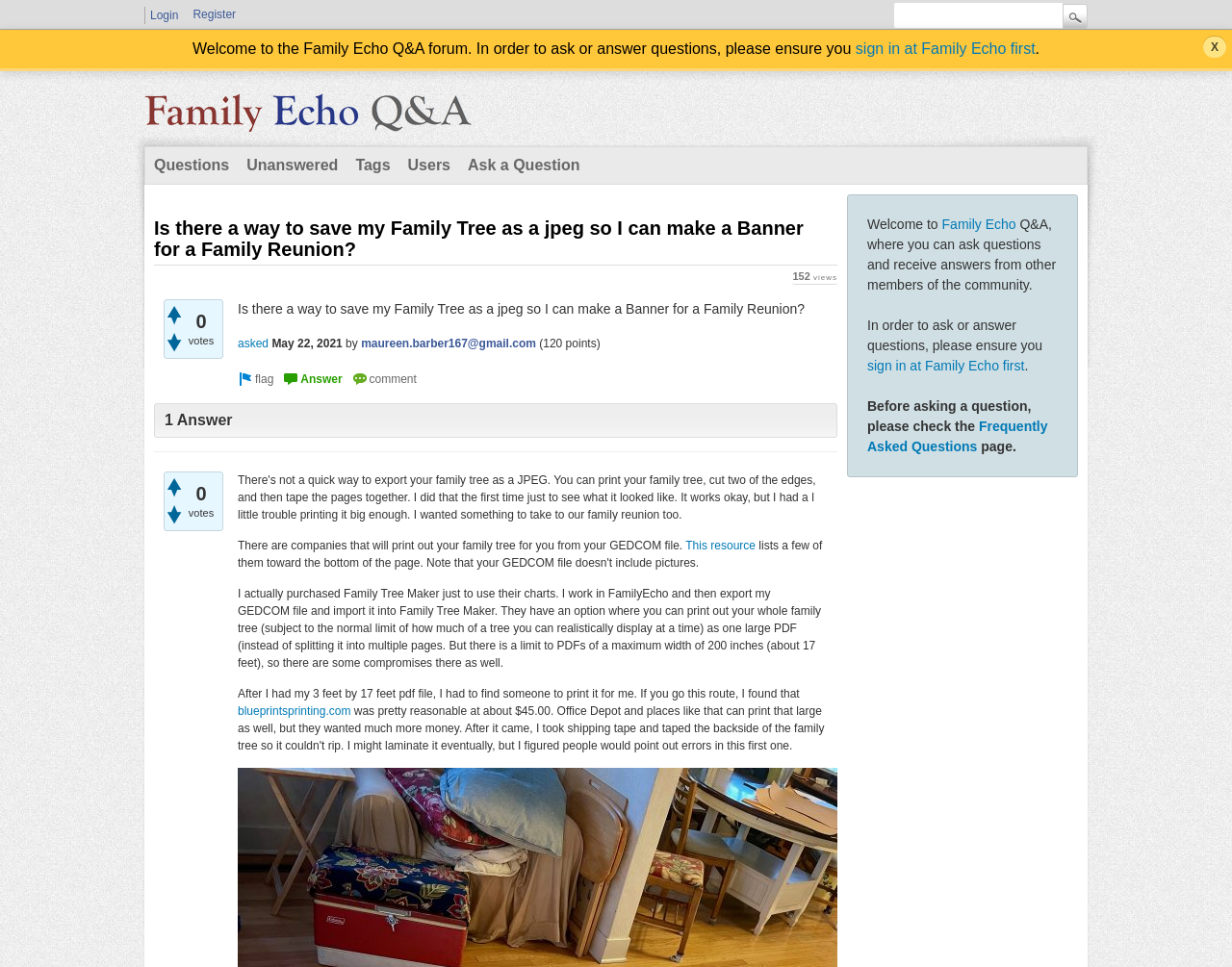Identify the bounding box coordinates of the region that should be clicked to execute the following instruction: "Login to the forum".

[0.122, 0.009, 0.145, 0.023]